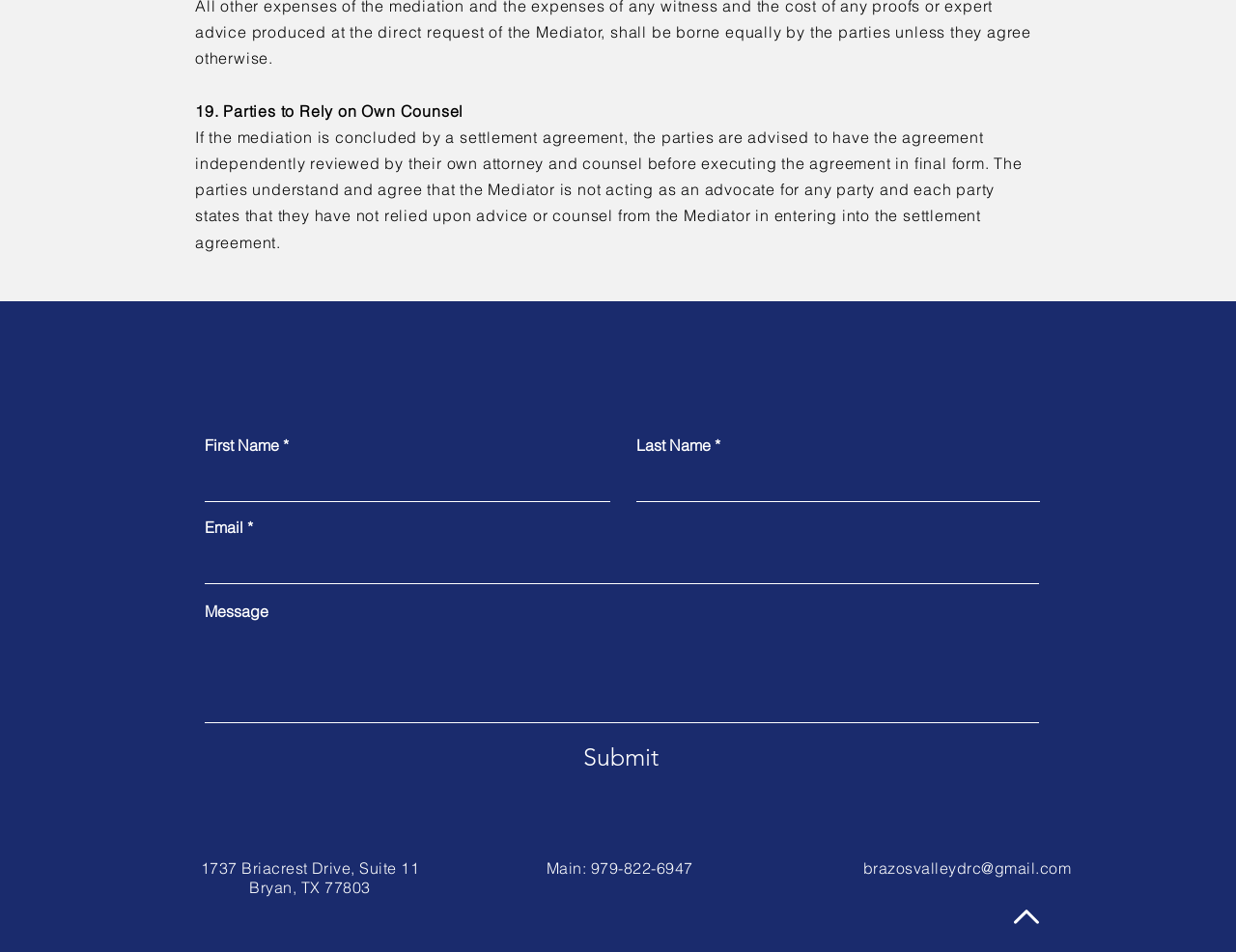Point out the bounding box coordinates of the section to click in order to follow this instruction: "Click top of page".

[0.82, 0.955, 0.841, 0.97]